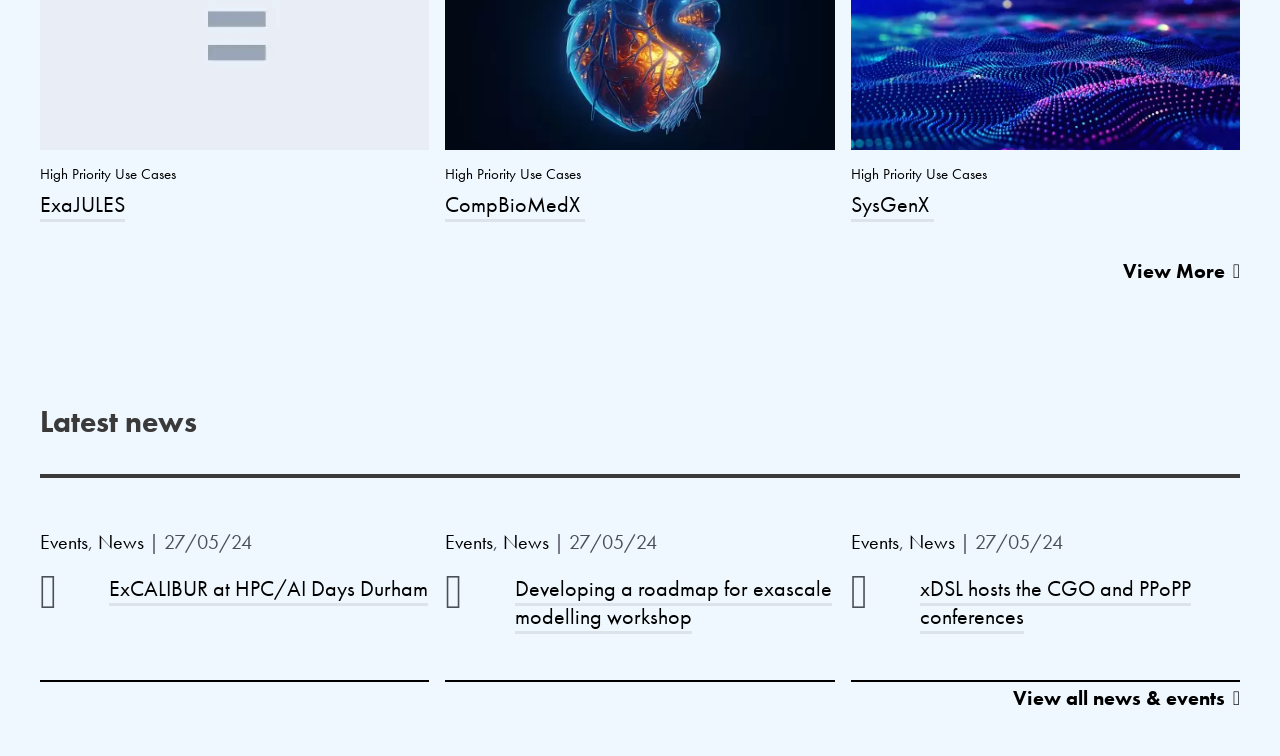Determine the bounding box coordinates of the clickable element to achieve the following action: 'View all news & events'. Provide the coordinates as four float values between 0 and 1, formatted as [left, top, right, bottom].

[0.791, 0.902, 0.969, 0.946]